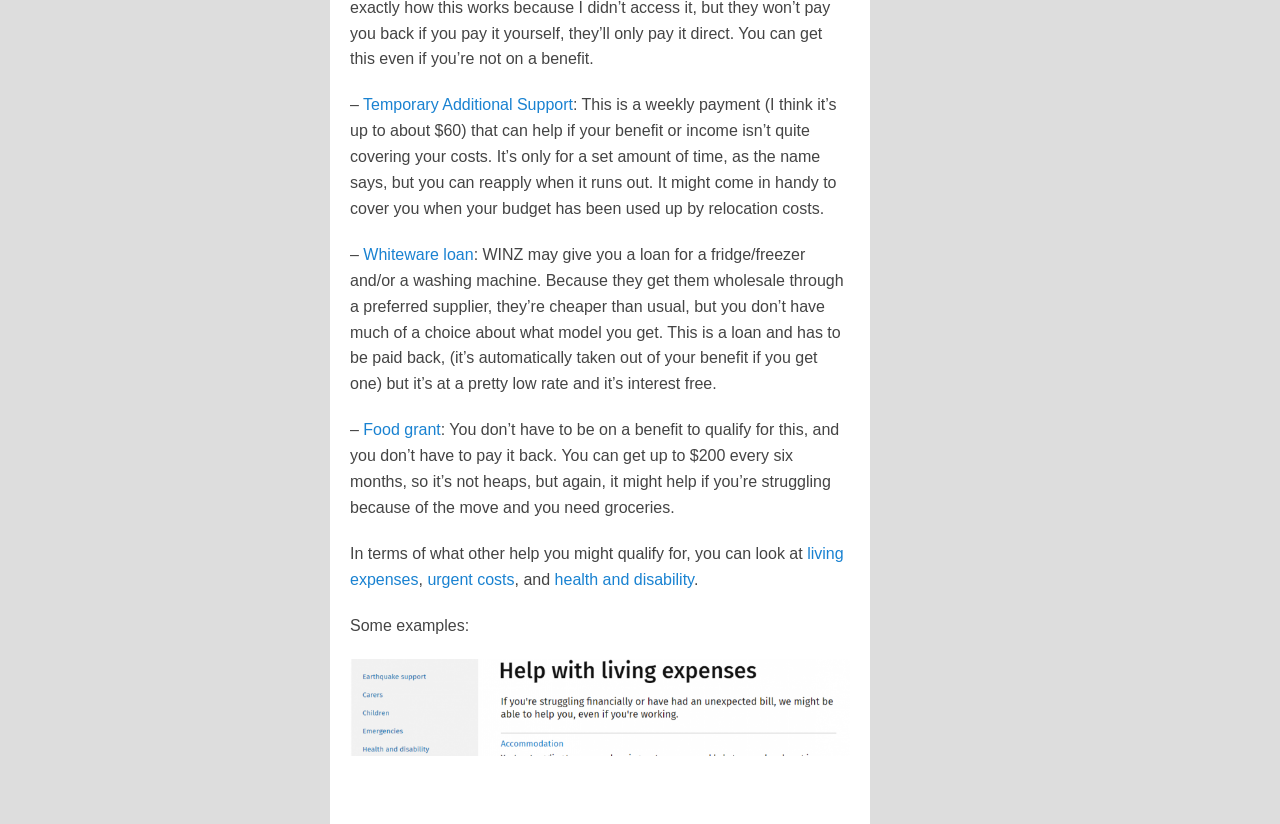Determine the bounding box for the described HTML element: "health and disability". Ensure the coordinates are four float numbers between 0 and 1 in the format [left, top, right, bottom].

[0.433, 0.693, 0.542, 0.713]